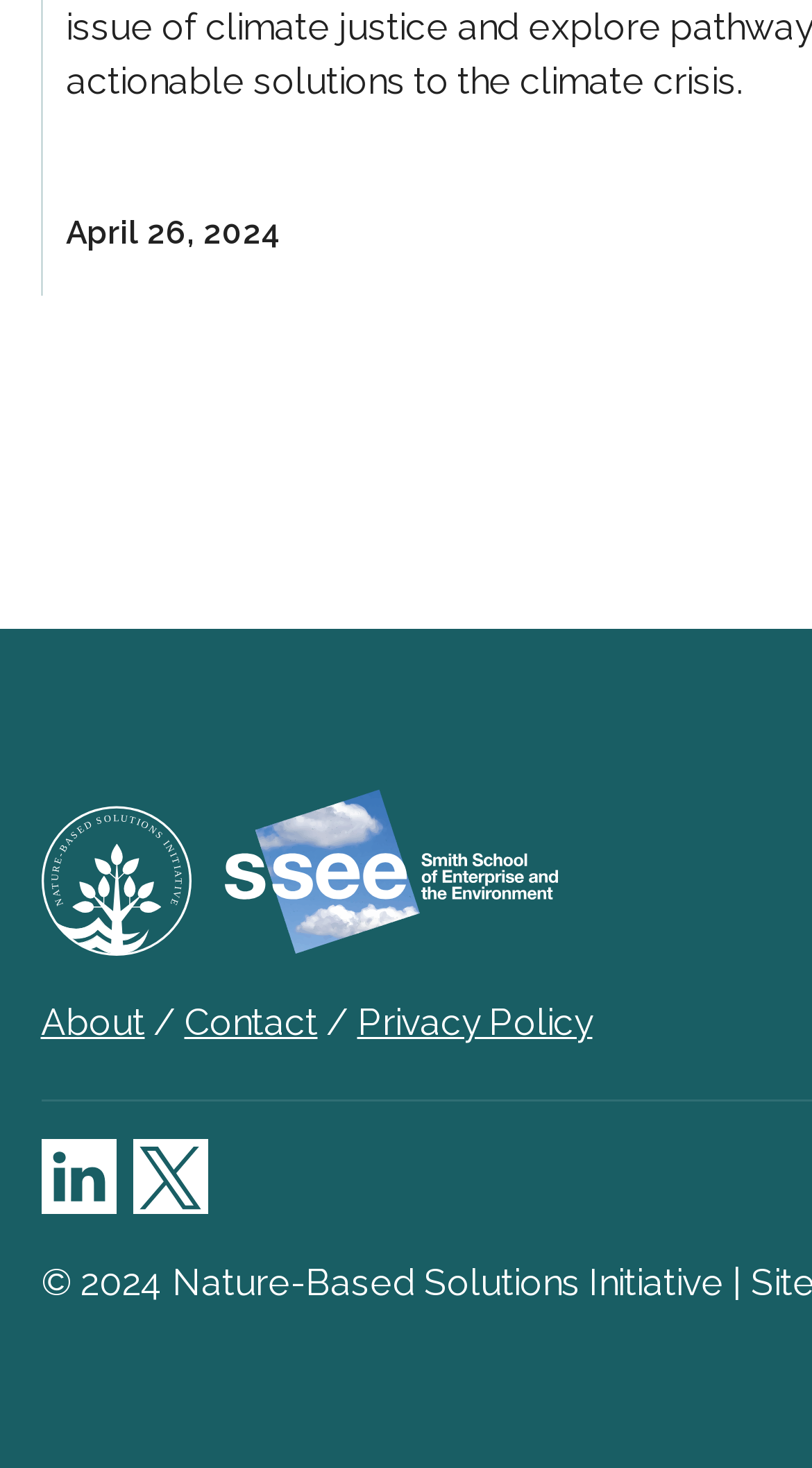Using the image as a reference, answer the following question in as much detail as possible:
What is the name of the school with a Diamond cloud logo?

The school with a Diamond cloud logo is Smith School, which is represented by a logo at the top center of the webpage, inside a link element.